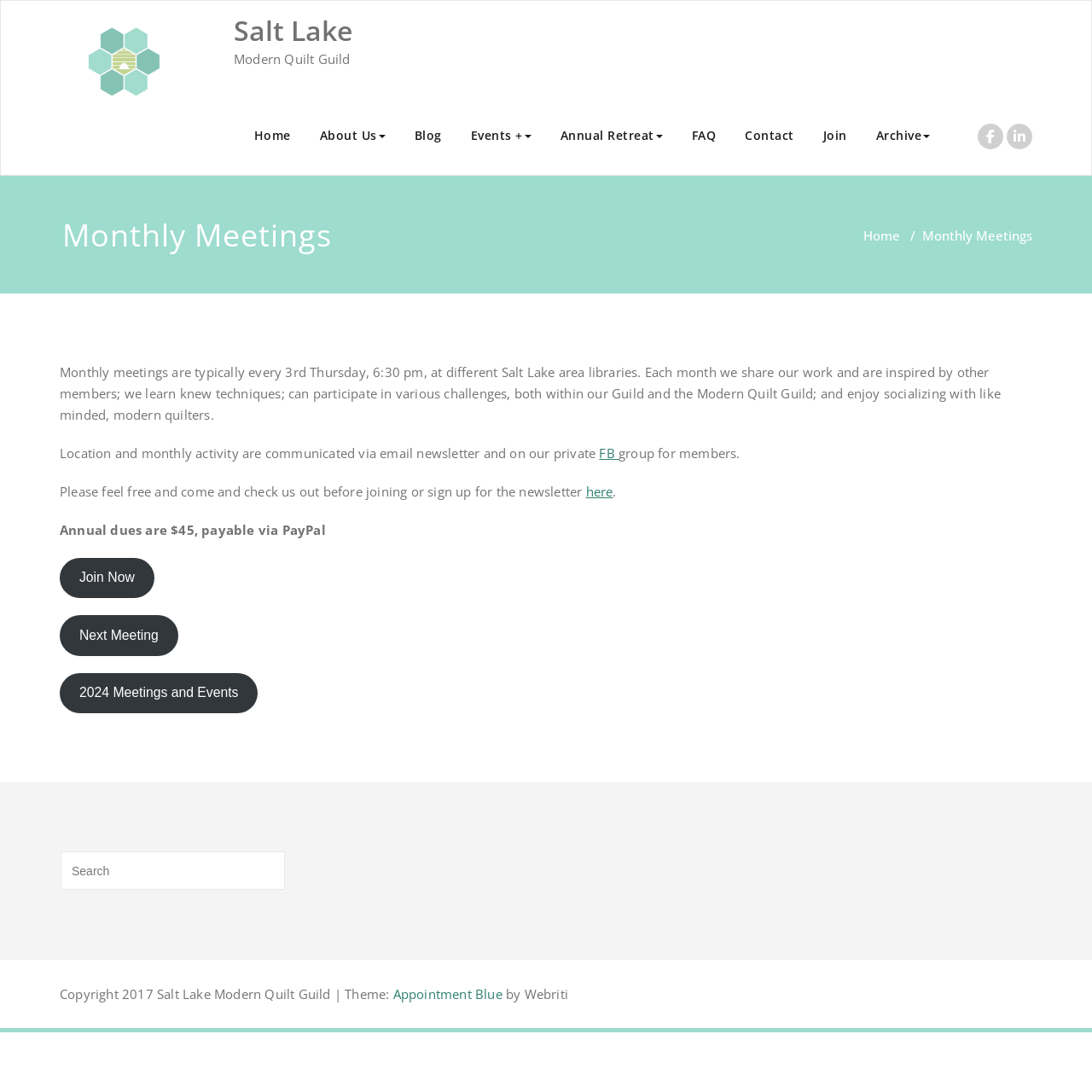Please answer the following question using a single word or phrase: How often do the monthly meetings take place?

Every 3rd Thursday